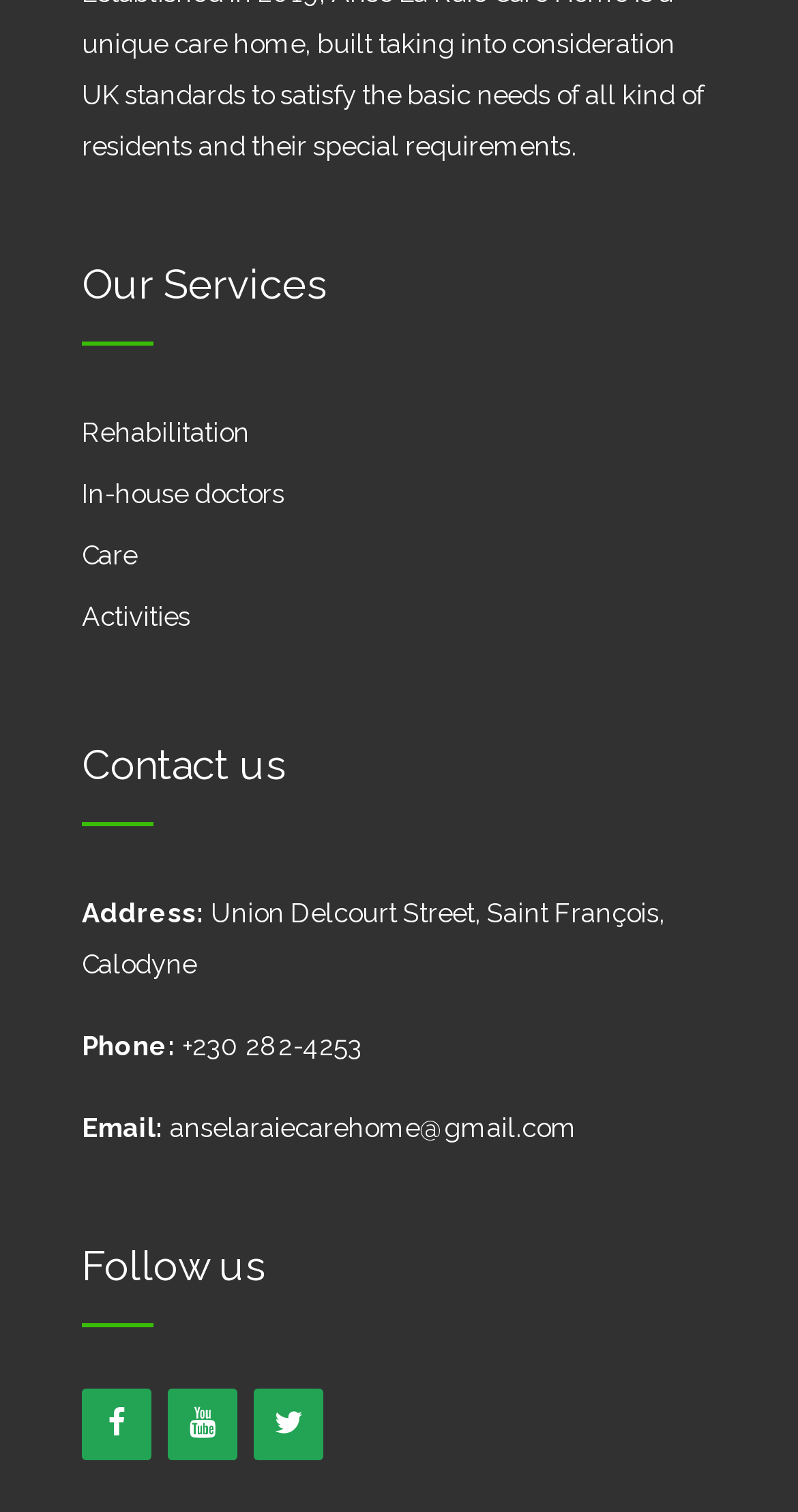Please find the bounding box coordinates (top-left x, top-left y, bottom-right x, bottom-right y) in the screenshot for the UI element described as follows: Care

[0.103, 0.357, 0.172, 0.378]